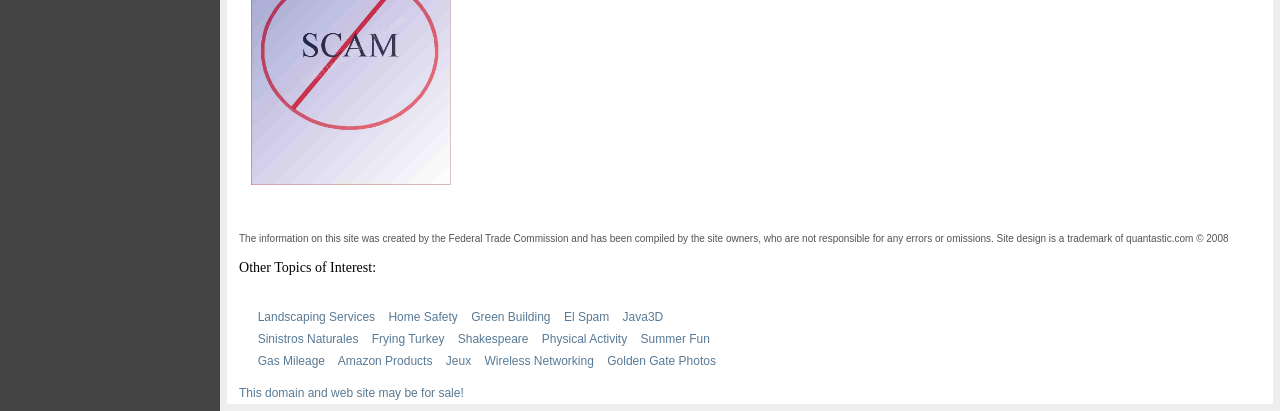Find the bounding box coordinates of the element to click in order to complete the given instruction: "Explore Java3D."

[0.486, 0.753, 0.518, 0.788]